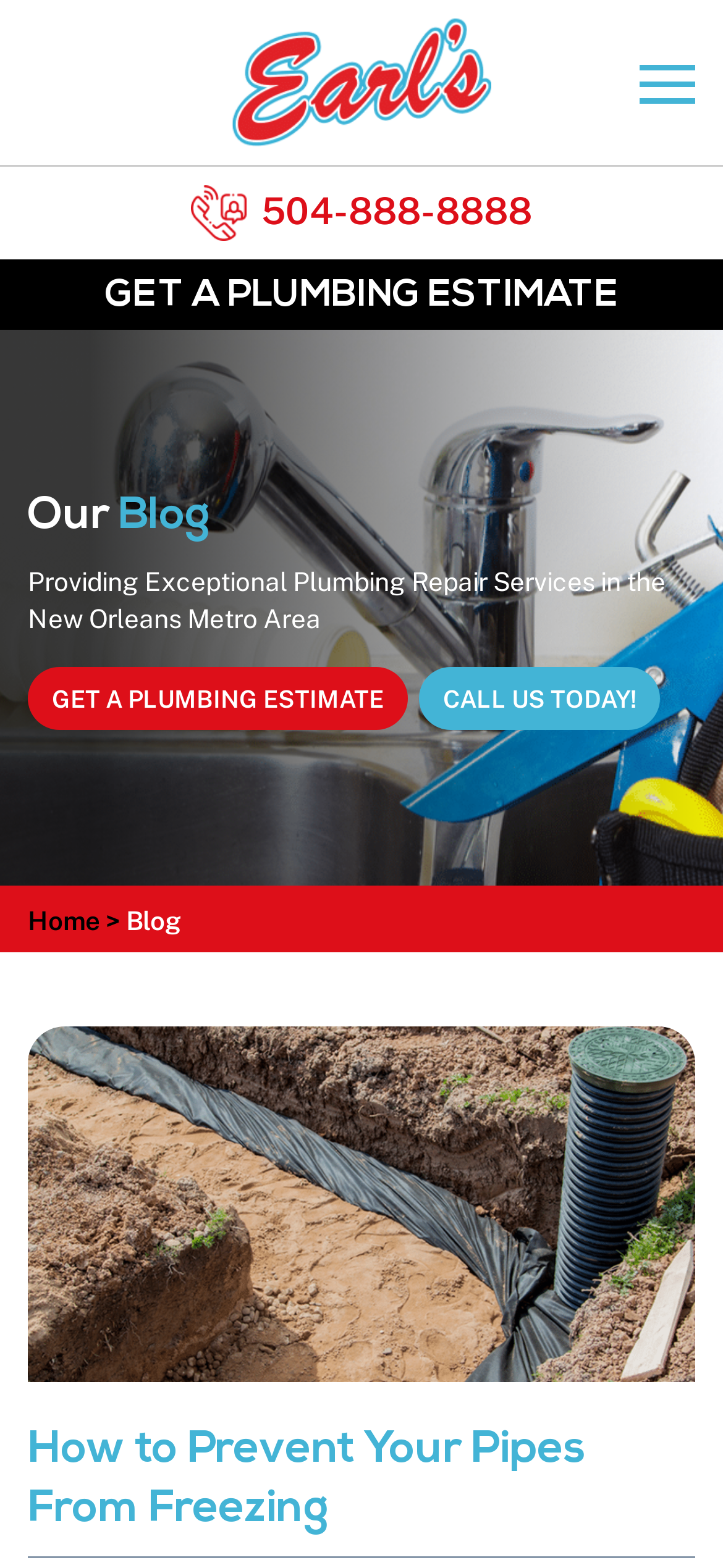Offer an in-depth caption of the entire webpage.

The webpage is about Earl's Plumbing and Heating, a company based in New Orleans and Metairie. At the top, there is a link and a button, positioned side by side, with the link on the left and the button on the right. Below them, there is a figure containing an image. 

To the right of the image, there is a phone number "504-888-8888" displayed as a link. Below the image, there is a prominent link "GET A PLUMBING ESTIMATE" that spans the entire width of the page. 

The main content of the page is divided into two sections. On the left, there are several links, including "GET A PLUMBING ESTIMATE" again, "CALL US TODAY!", and "Home". These links are stacked vertically, with a ">" symbol and the word "Blog" in between the first two links. 

On the right side of the page, there is a block of text that reads "Our Blog" and "Providing Exceptional Plumbing Repair Services in the New Orleans Metro Area". Below this text, there is a large figure that takes up most of the remaining space on the page. 

At the very bottom of the page, there is a heading that reads "How to Prevent Your Pipes From Freezing".